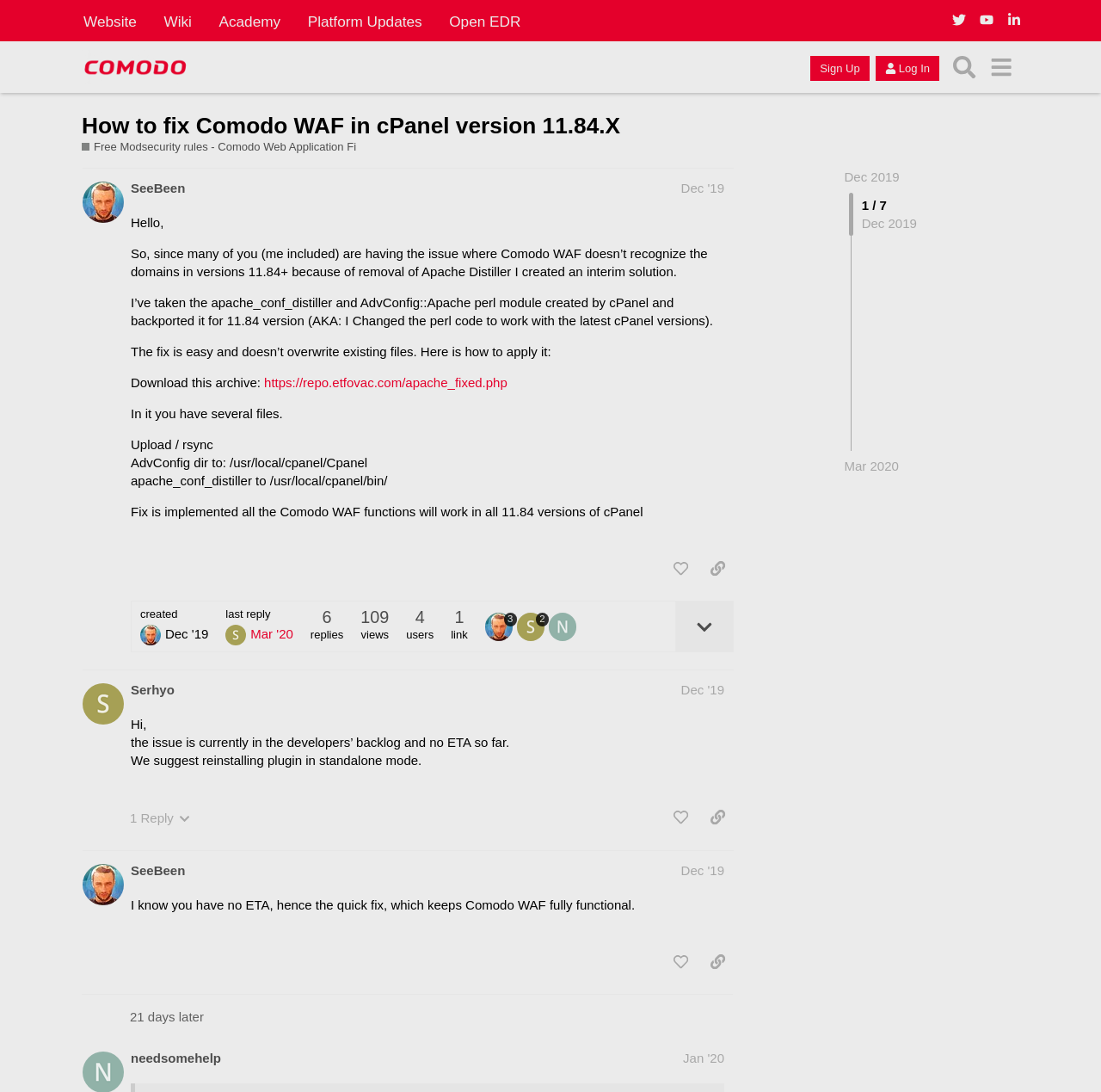Find the main header of the webpage and produce its text content.

How to fix Comodo WAF in cPanel version 11.84.X